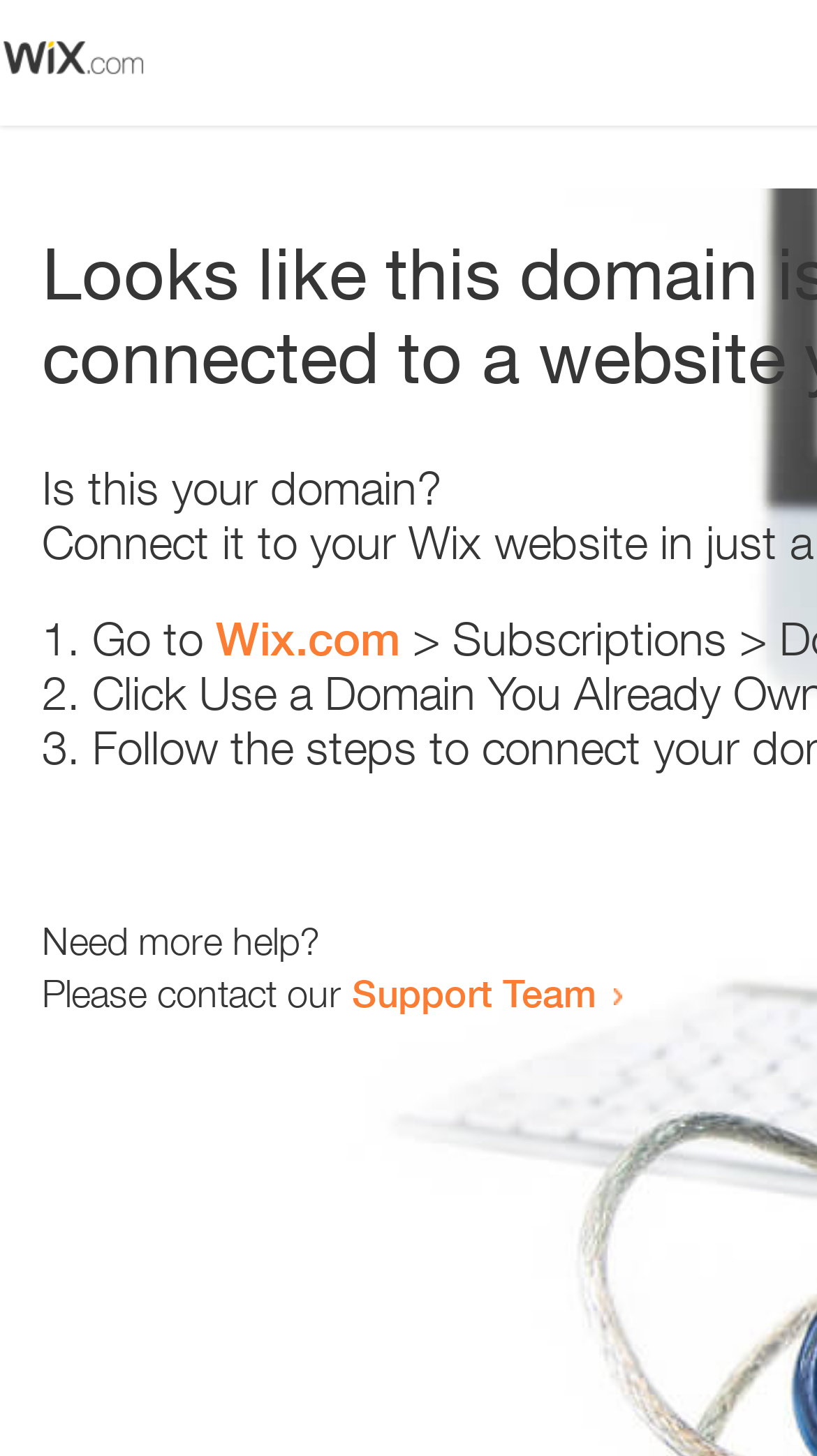Determine the main headline from the webpage and extract its text.

Looks like this domain isn't
connected to a website yet